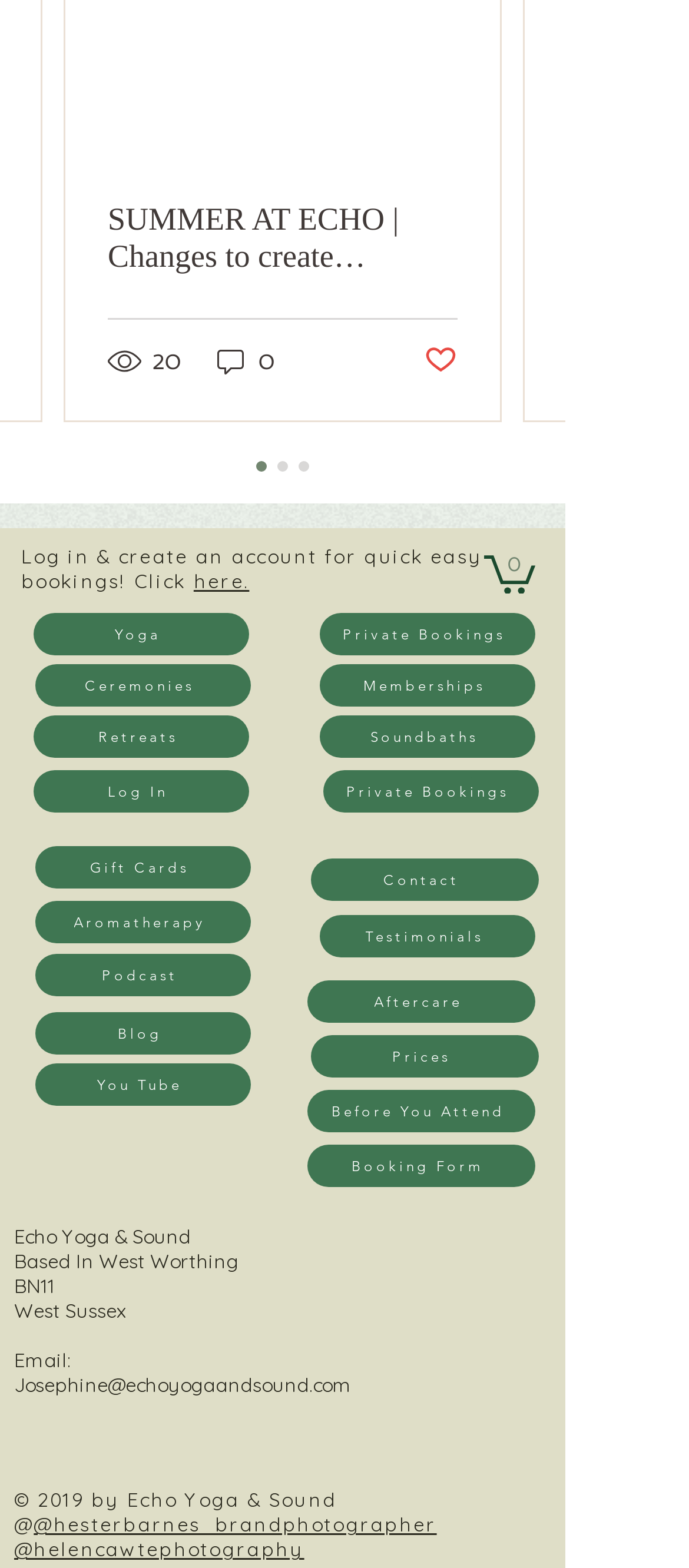Can you pinpoint the bounding box coordinates for the clickable element required for this instruction: "Follow Echo Yoga And Sound on TikTok"? The coordinates should be four float numbers between 0 and 1, i.e., [left, top, right, bottom].

[0.703, 0.789, 0.782, 0.824]